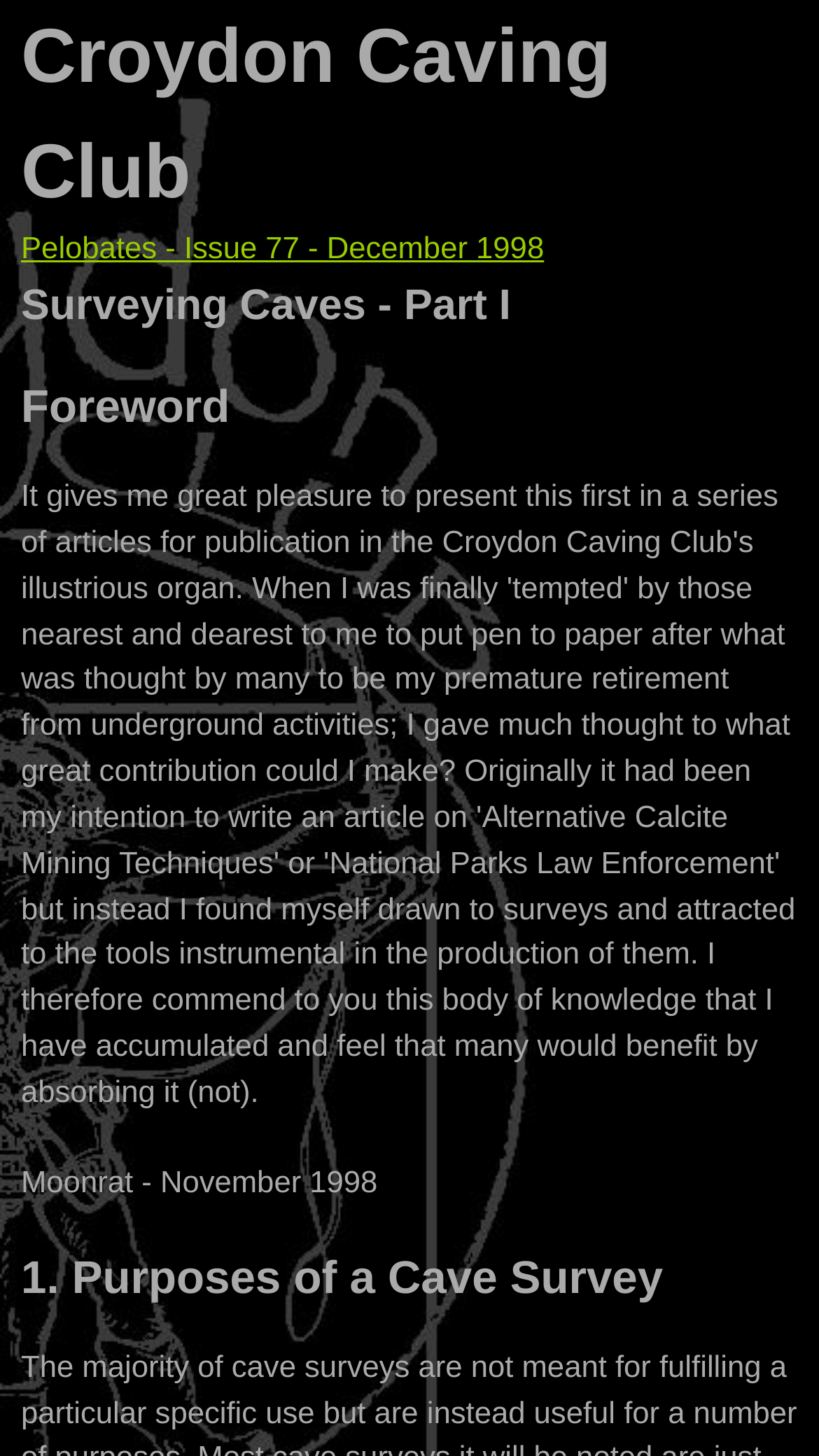Respond with a single word or phrase:
What is the date of the Moonrat issue?

November 1998